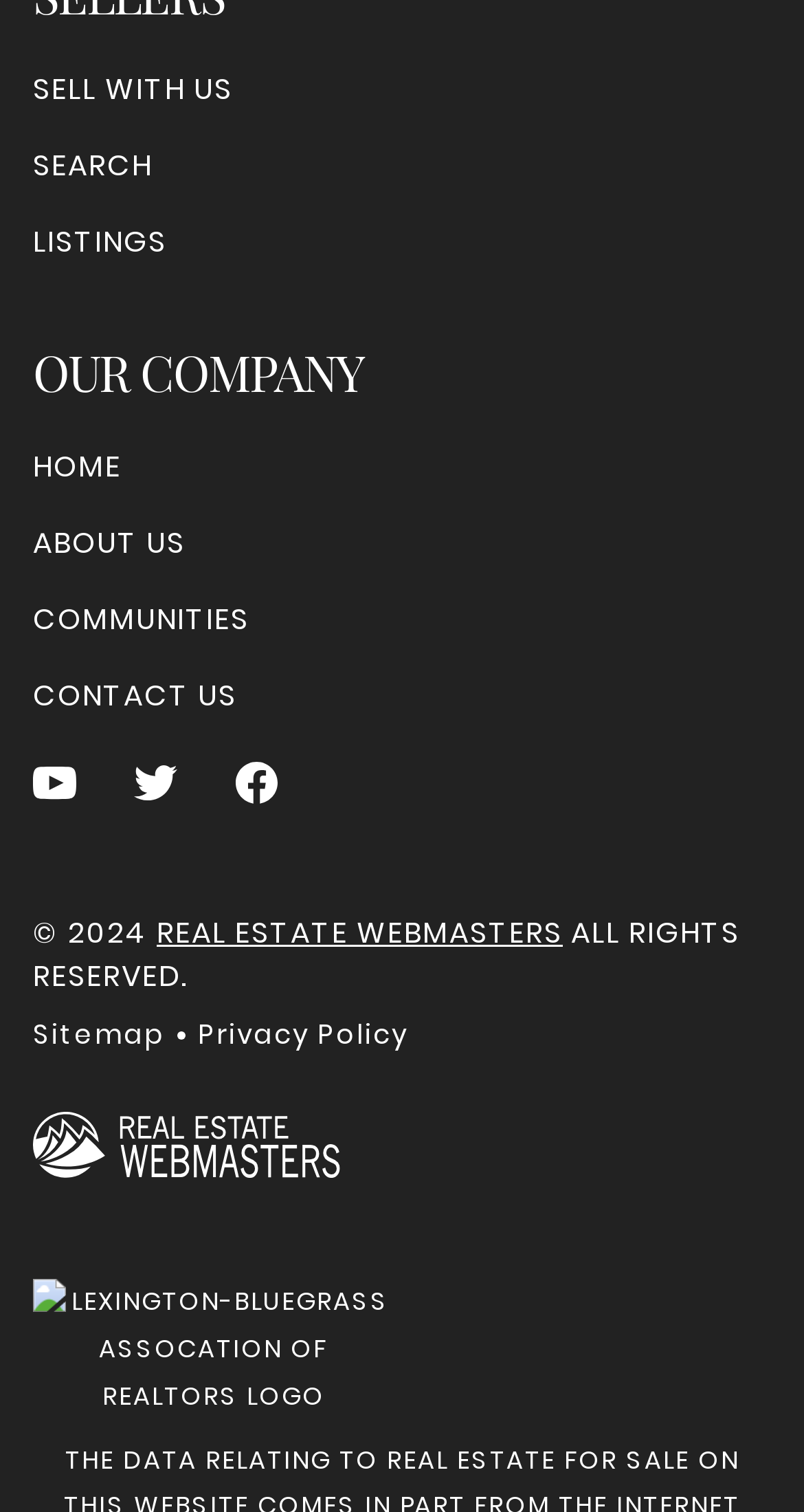Can you give a detailed response to the following question using the information from the image? What is the last link on the webpage?

The last link on the webpage is 'Real Estate Webmasters will open a new window' which is located at the bottom of the webpage with a bounding box coordinate of [0.041, 0.924, 0.423, 0.968].